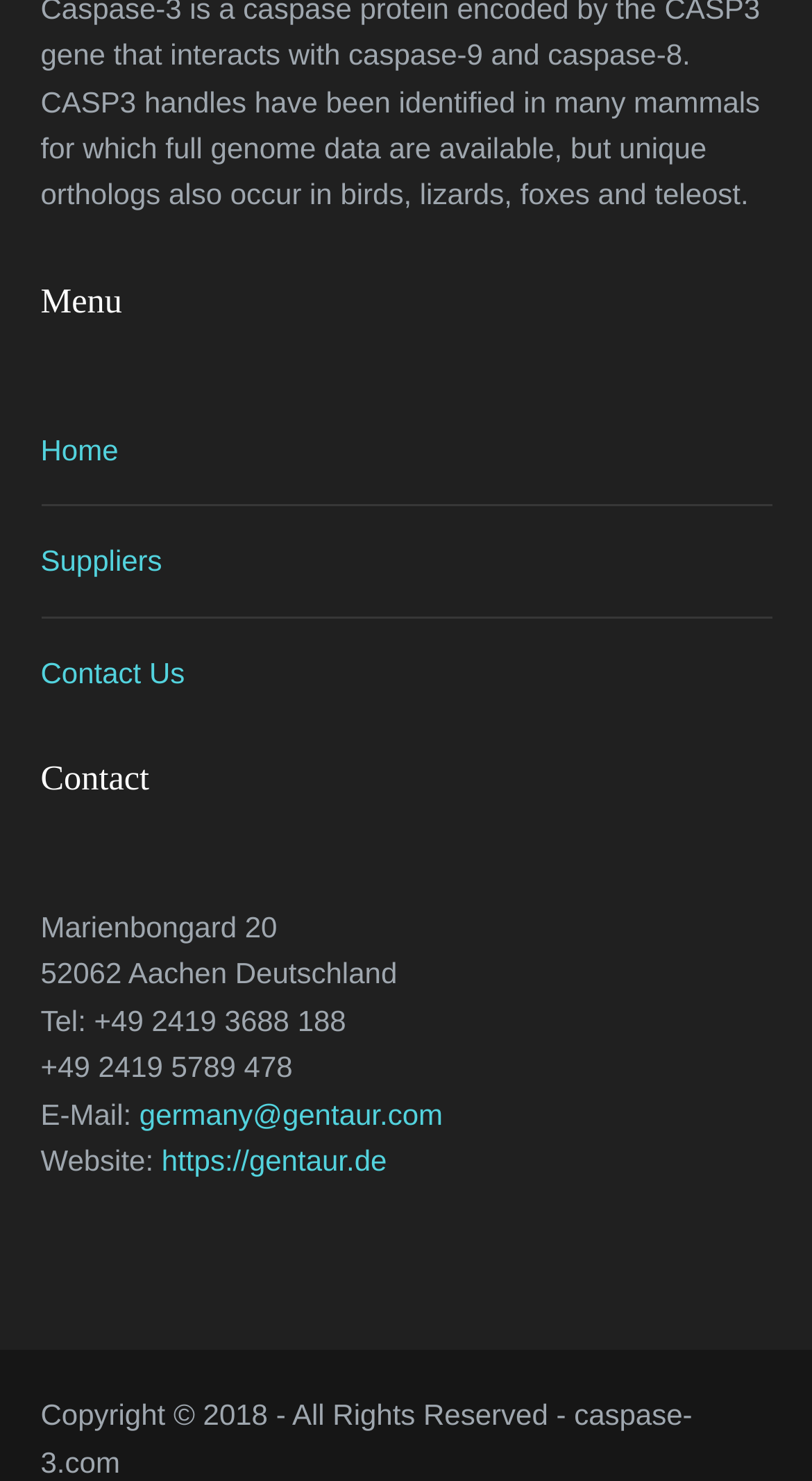What is the address of the company?
Your answer should be a single word or phrase derived from the screenshot.

Marienbongard 20, 52062 Aachen Deutschland